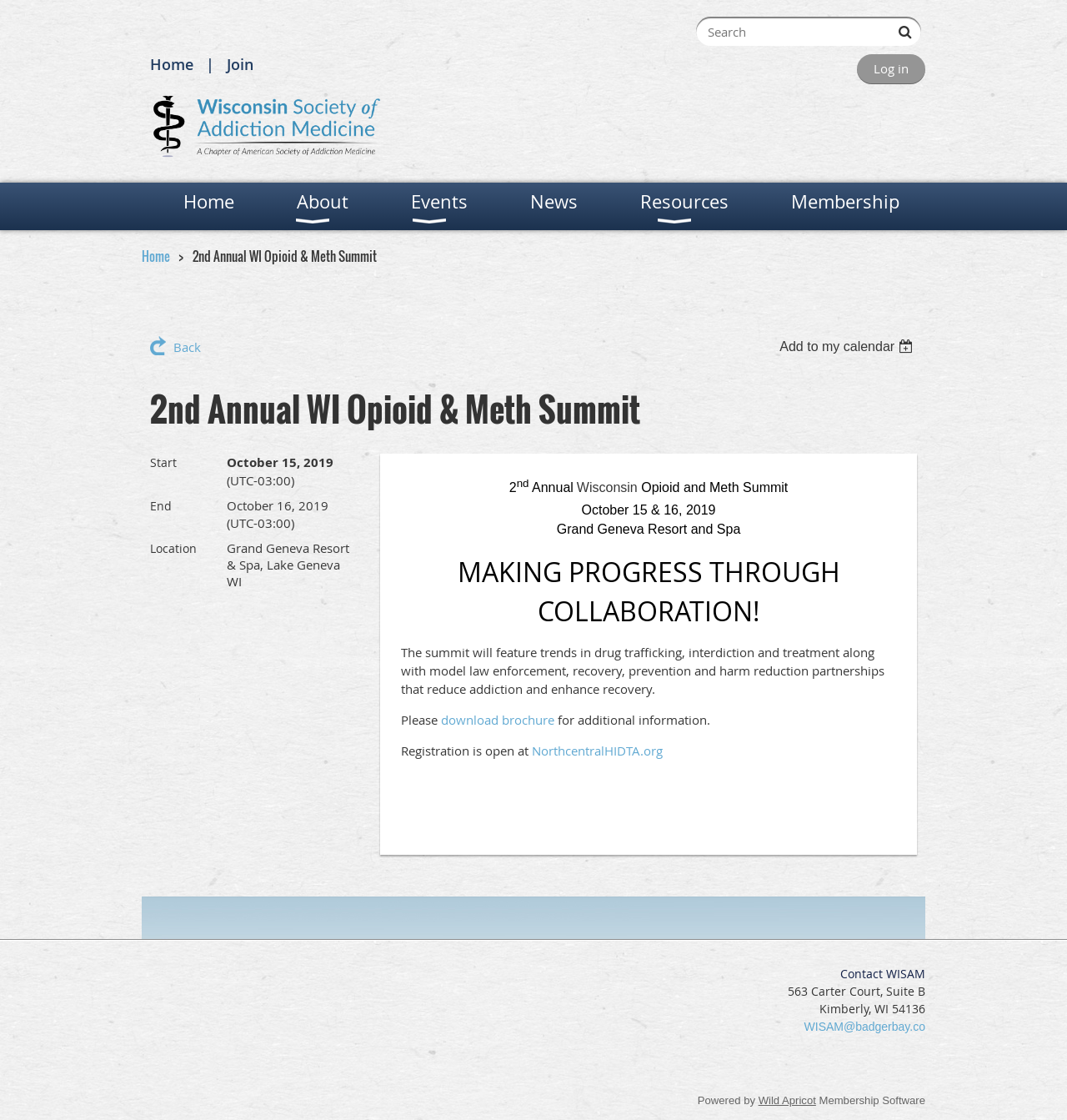What is the contact information for WISAM?
Look at the webpage screenshot and answer the question with a detailed explanation.

The contact information for WISAM can be found in the link element on the webpage, which is WISAM@badgerbay.co, indicating that one can contact WISAM through this email address.